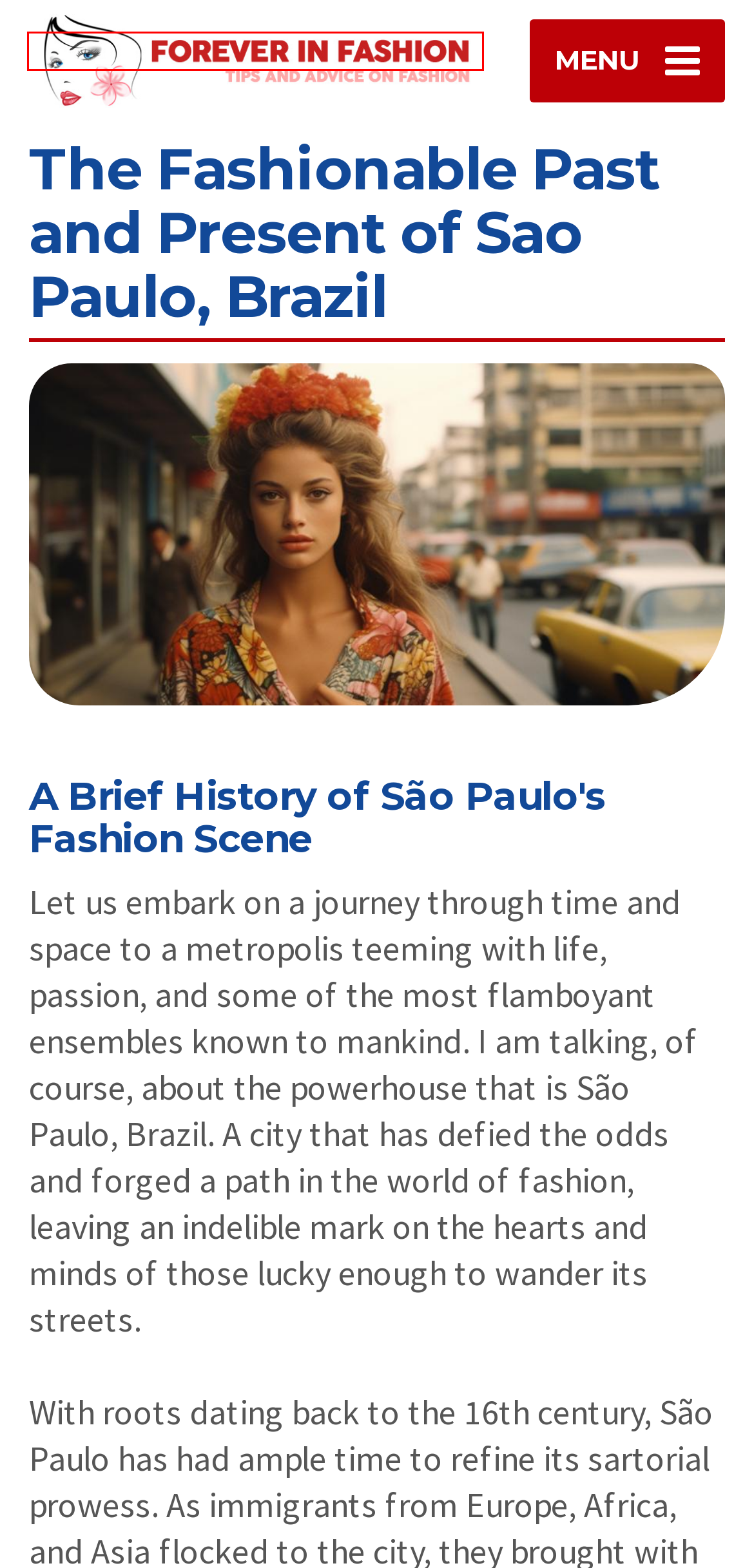Examine the webpage screenshot and identify the UI element enclosed in the red bounding box. Pick the webpage description that most accurately matches the new webpage after clicking the selected element. Here are the candidates:
A. foreverinfashion.org | Street Style
B. foreverinfashion.org | Fashion Tips and Advice
C. Miami's Sporting Giants Forge Fashion Frontiers
D. Fusing Fashion with Fitness: A Start-Up for the Style-Conscious and Health-Minded
E. Glowing Skin as Your Ultimate Fashion Statement
F. nichelydone.org | Have articles writtten and published for you
G. Contact foreverinfashion.org
H. foreverinfashion.org | Women''s Fashion

F